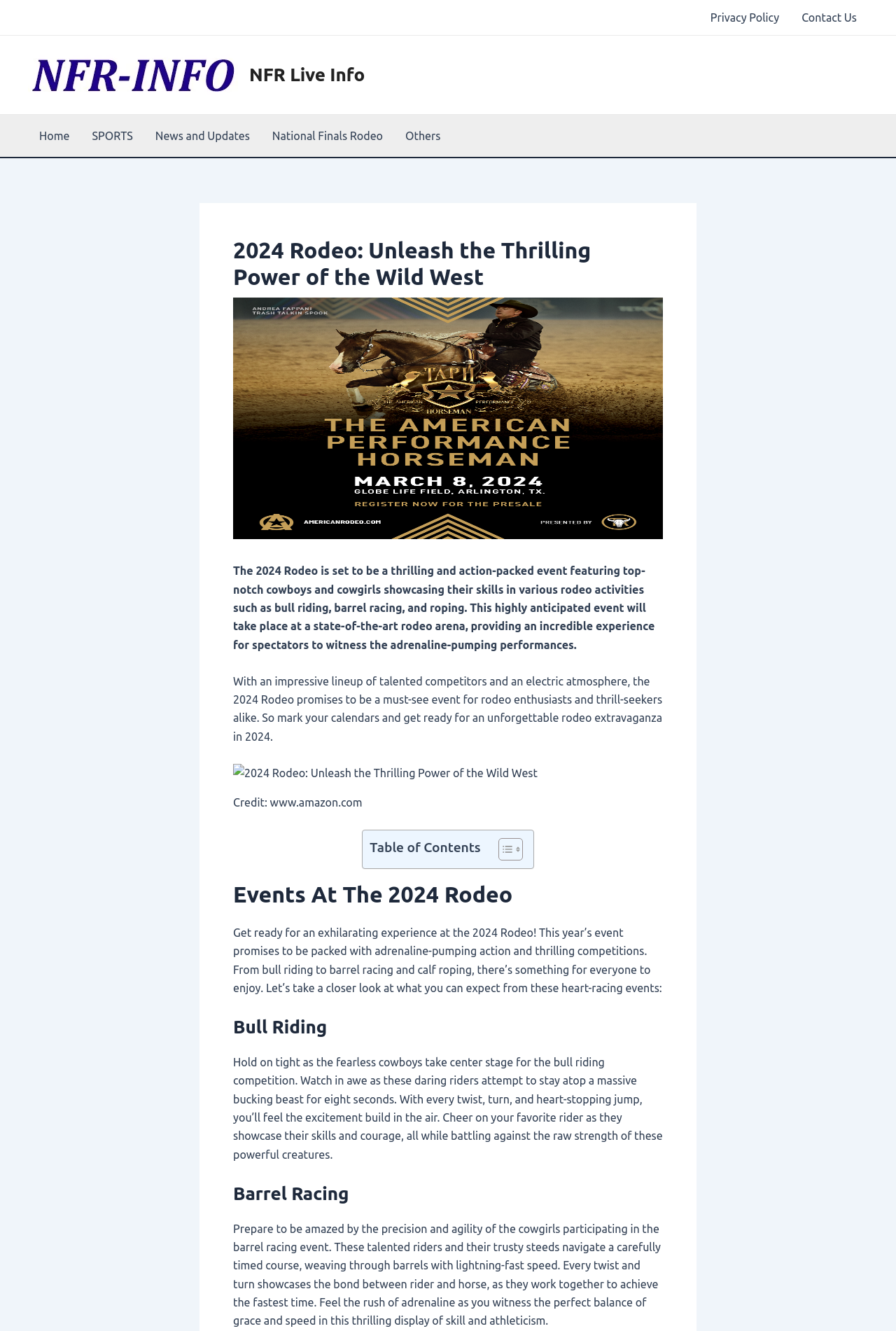What is the theme of the 2024 event?
Look at the webpage screenshot and answer the question with a detailed explanation.

Based on the webpage content, it is clear that the 2024 event is a rodeo, featuring various activities such as bull riding, barrel racing, and roping. The webpage provides detailed information about the event, including the types of competitions and the atmosphere of the event.